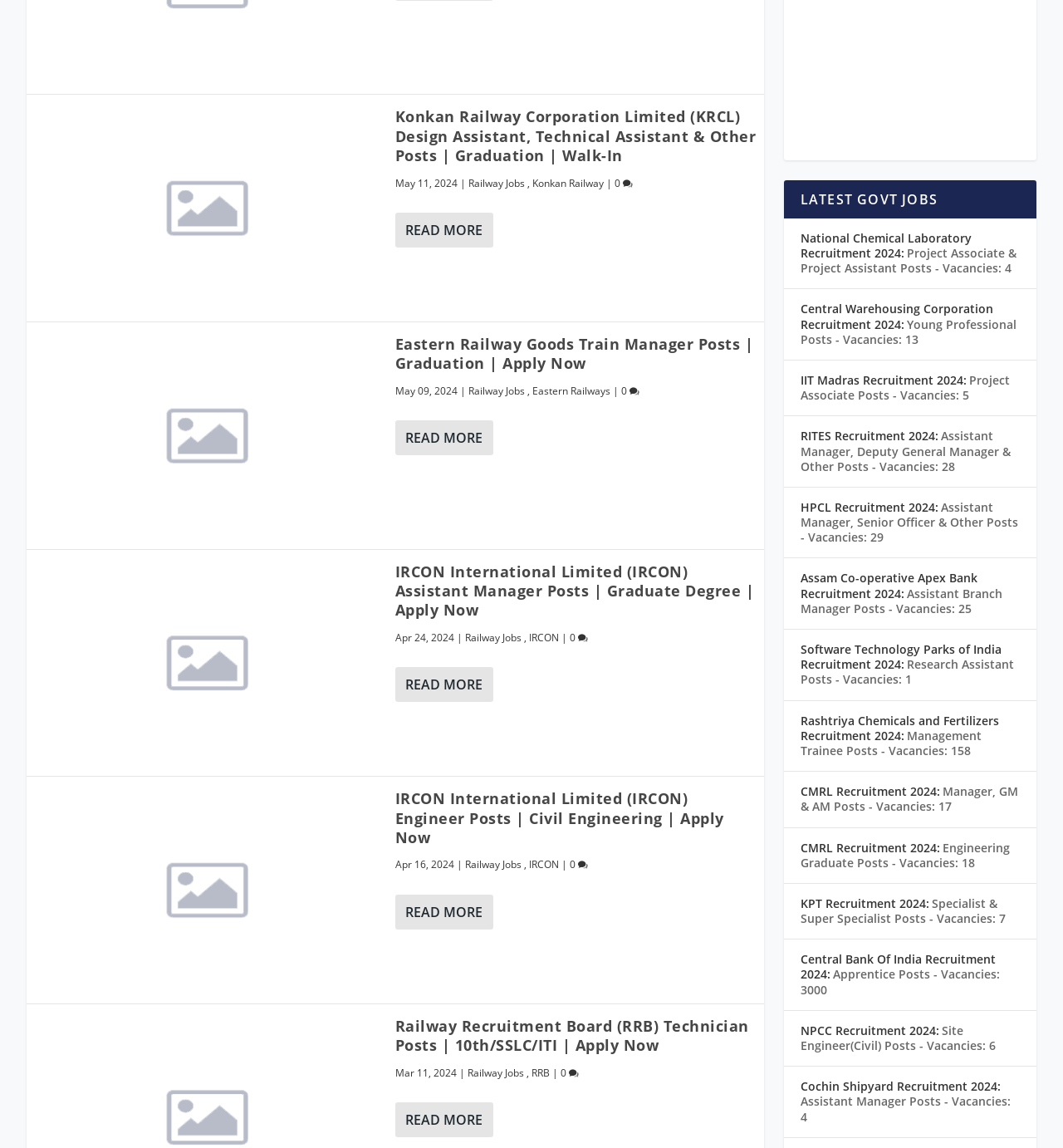Bounding box coordinates should be provided in the format (top-left x, top-left y, bottom-right x, bottom-right y) with all values between 0 and 1. Identify the bounding box for this UI element: KPT Recruitment 2024:

[0.753, 0.78, 0.874, 0.794]